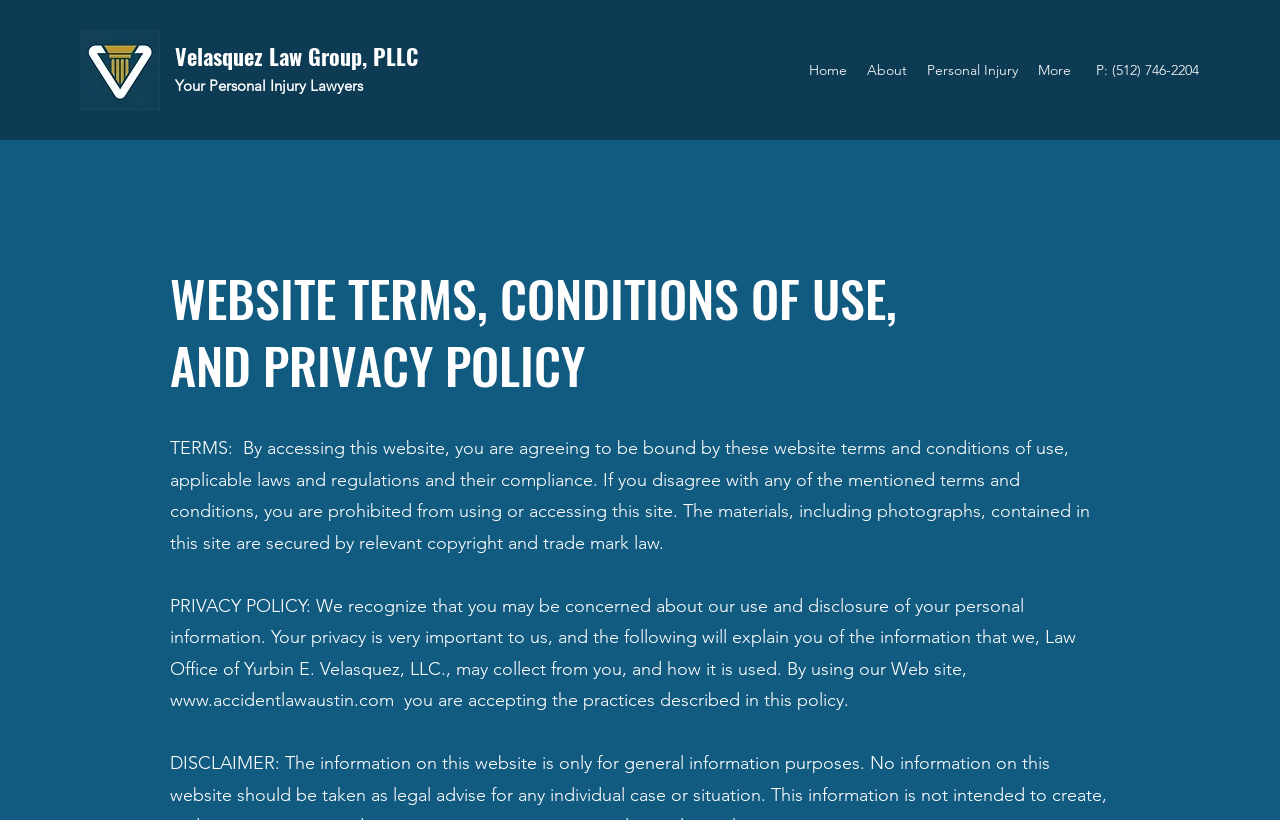Please specify the bounding box coordinates in the format (top-left x, top-left y, bottom-right x, bottom-right y), with all values as floating point numbers between 0 and 1. Identify the bounding box of the UI element described by: Personal Injury

[0.716, 0.067, 0.803, 0.104]